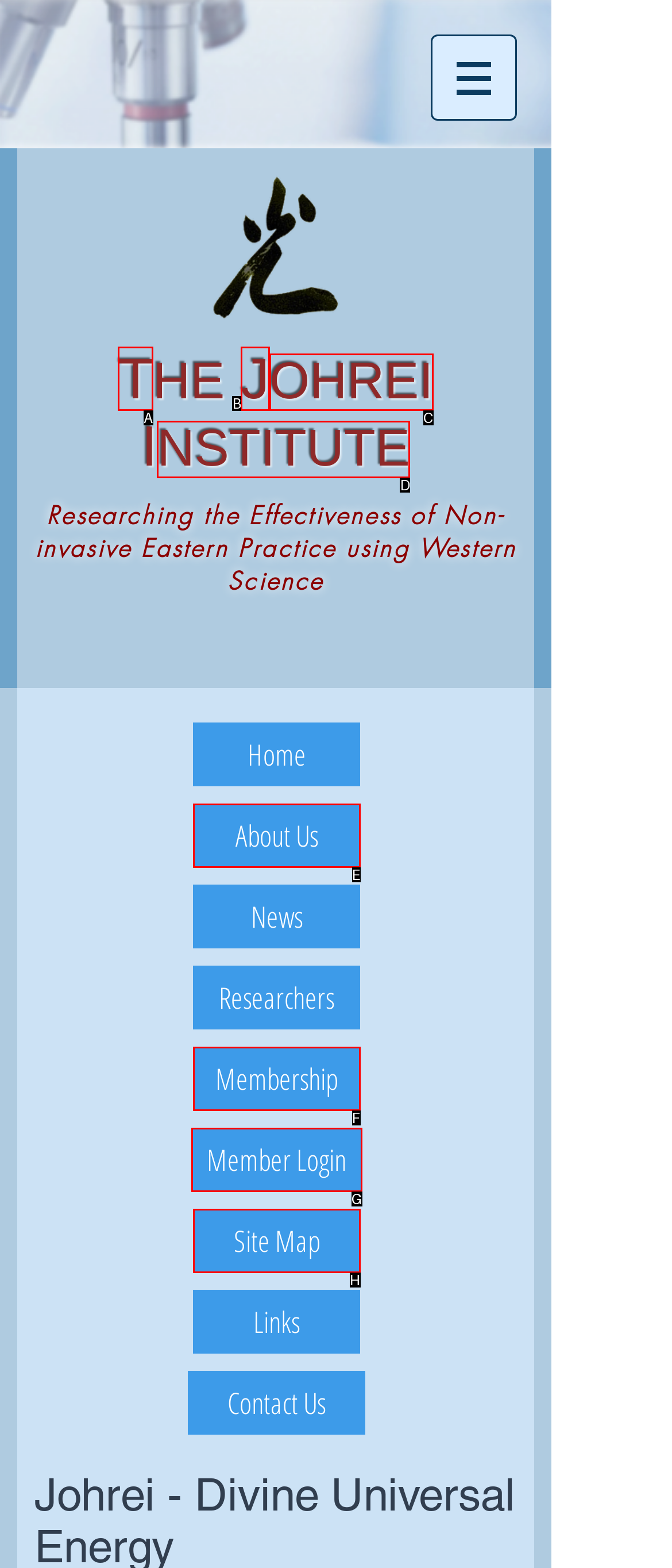Using the element description: Site Map, select the HTML element that matches best. Answer with the letter of your choice.

H